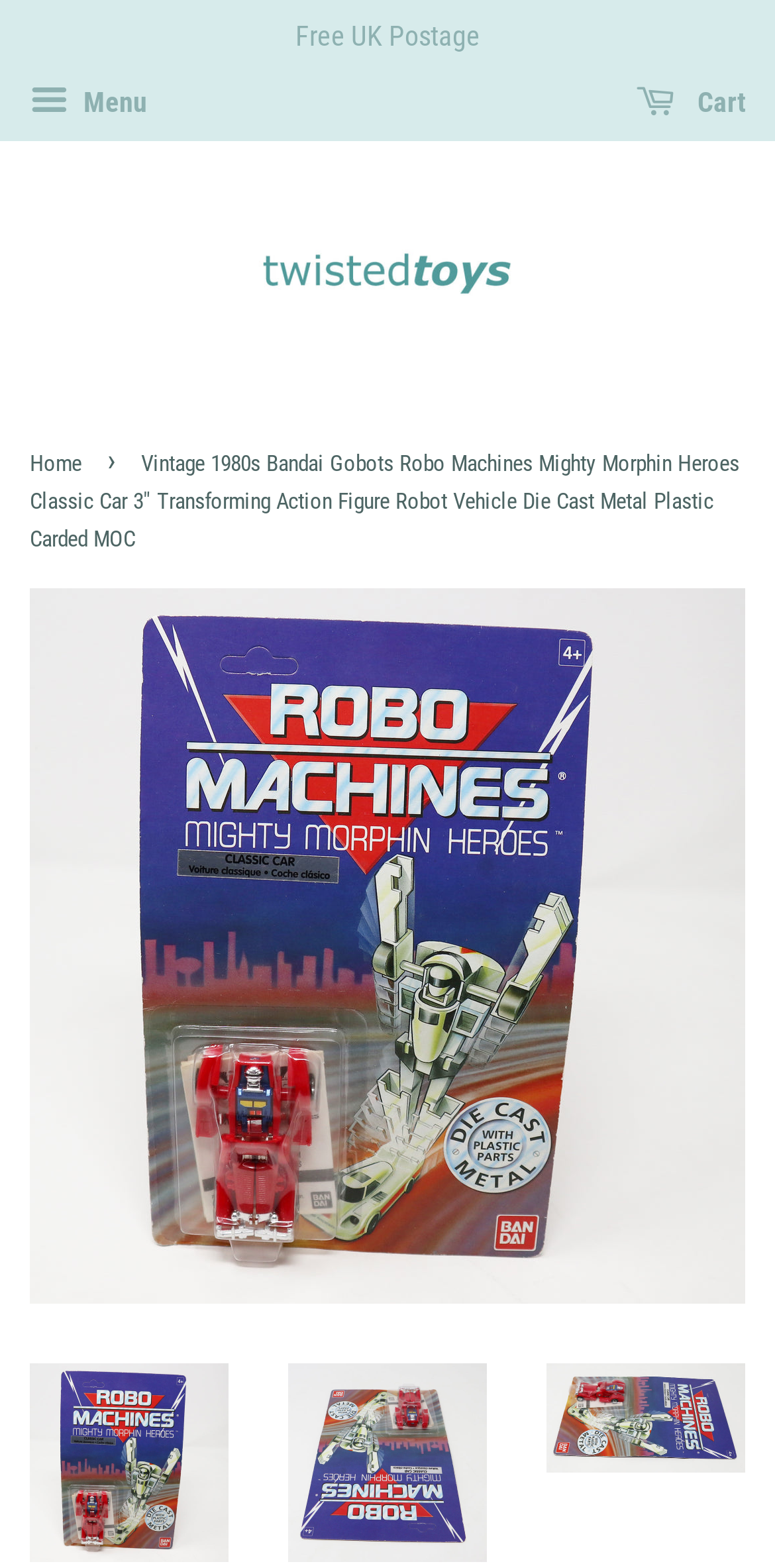Please find and generate the text of the main header of the webpage.

Vintage 1980s Bandai Gobots Robo Machines Mighty Morphin Heroes Classic Car 3" Transforming Action Figure Robot Vehicle Die Cast Metal Plastic Carded MOC